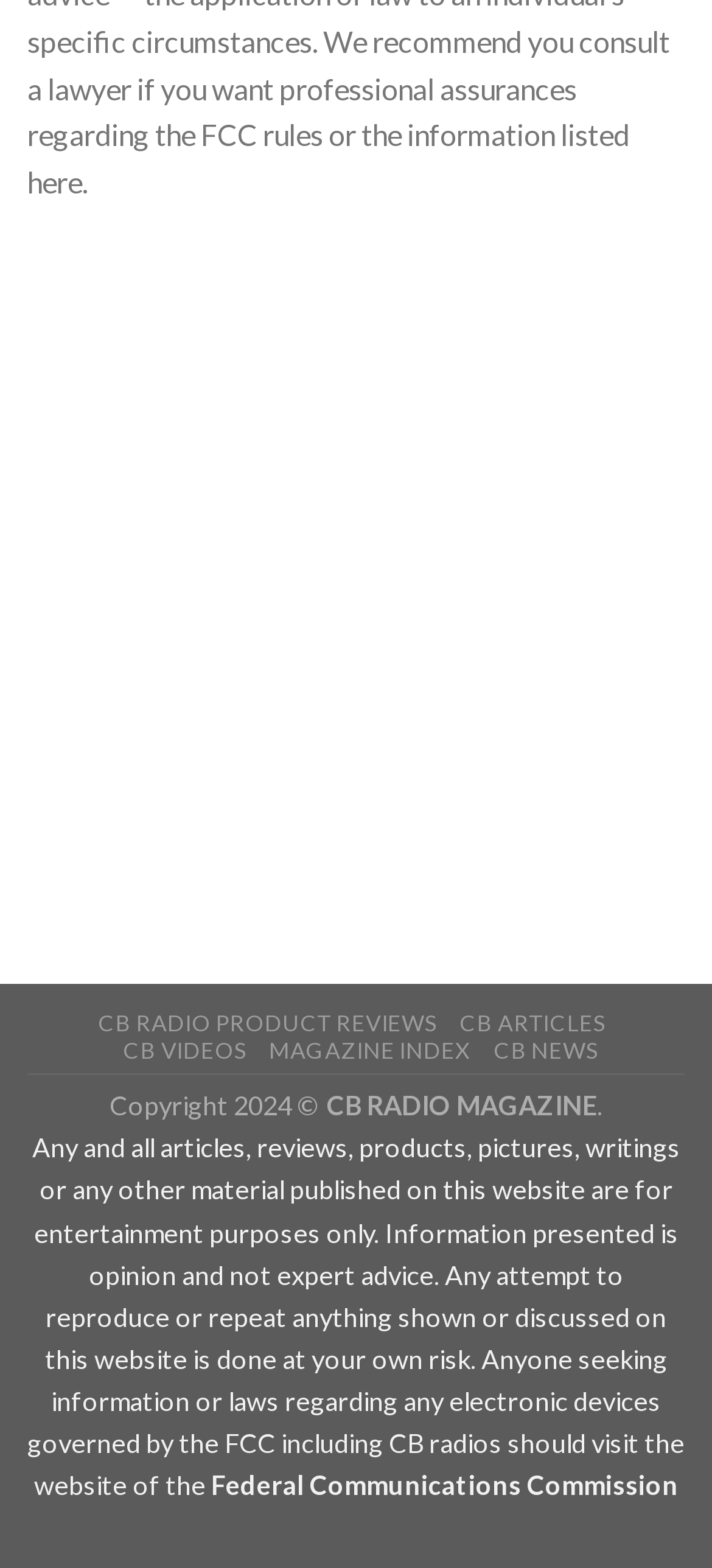What is the year of the copyright?
Kindly offer a detailed explanation using the data available in the image.

I found the copyright information in the static text element with the text 'Copyright 2024 ©'. The year of the copyright is 2024.